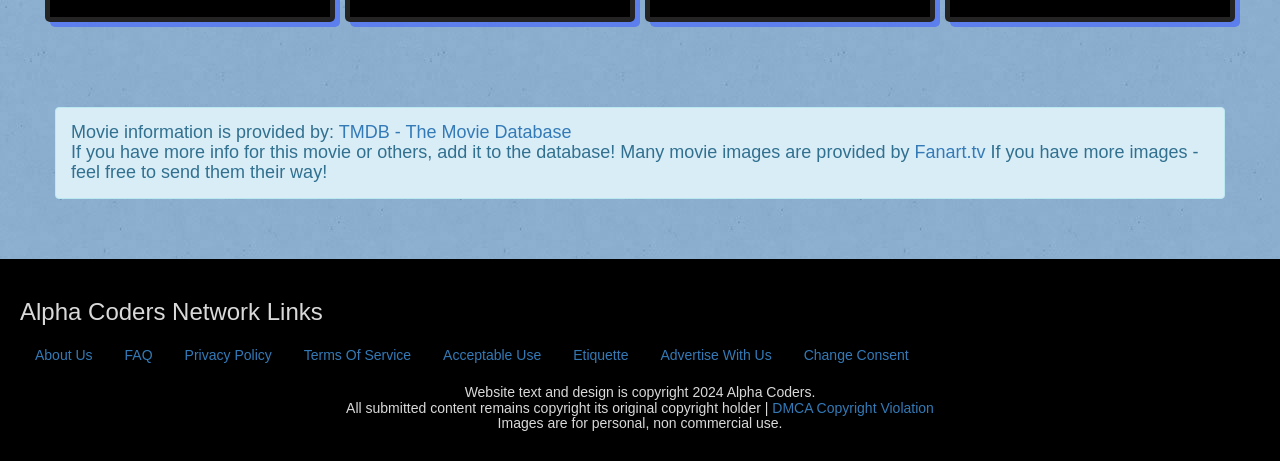Determine the bounding box coordinates of the region that needs to be clicked to achieve the task: "Type in the comment box".

None